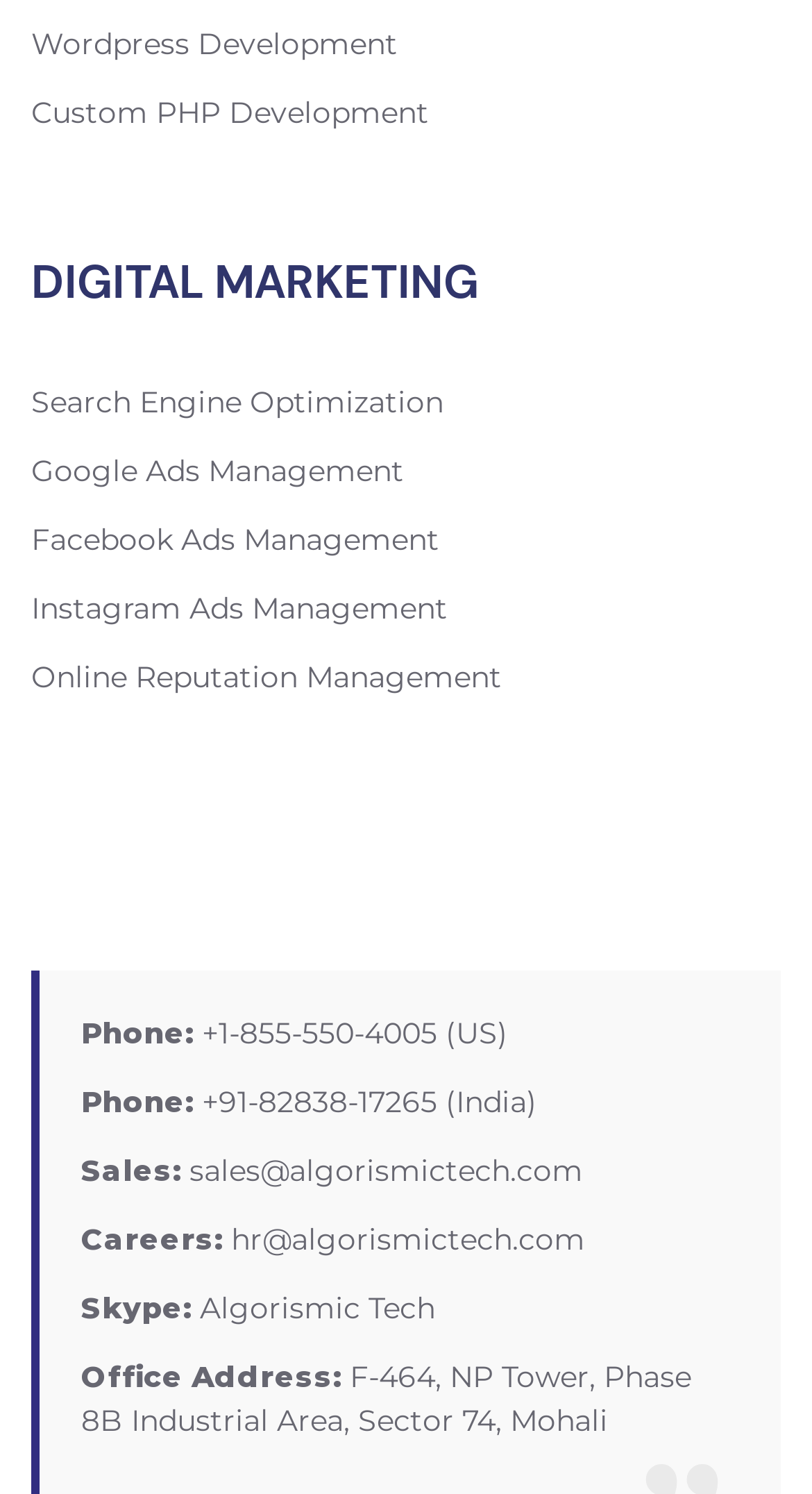Pinpoint the bounding box coordinates of the element you need to click to execute the following instruction: "Click on Wordpress Development". The bounding box should be represented by four float numbers between 0 and 1, in the format [left, top, right, bottom].

[0.038, 0.017, 0.49, 0.042]